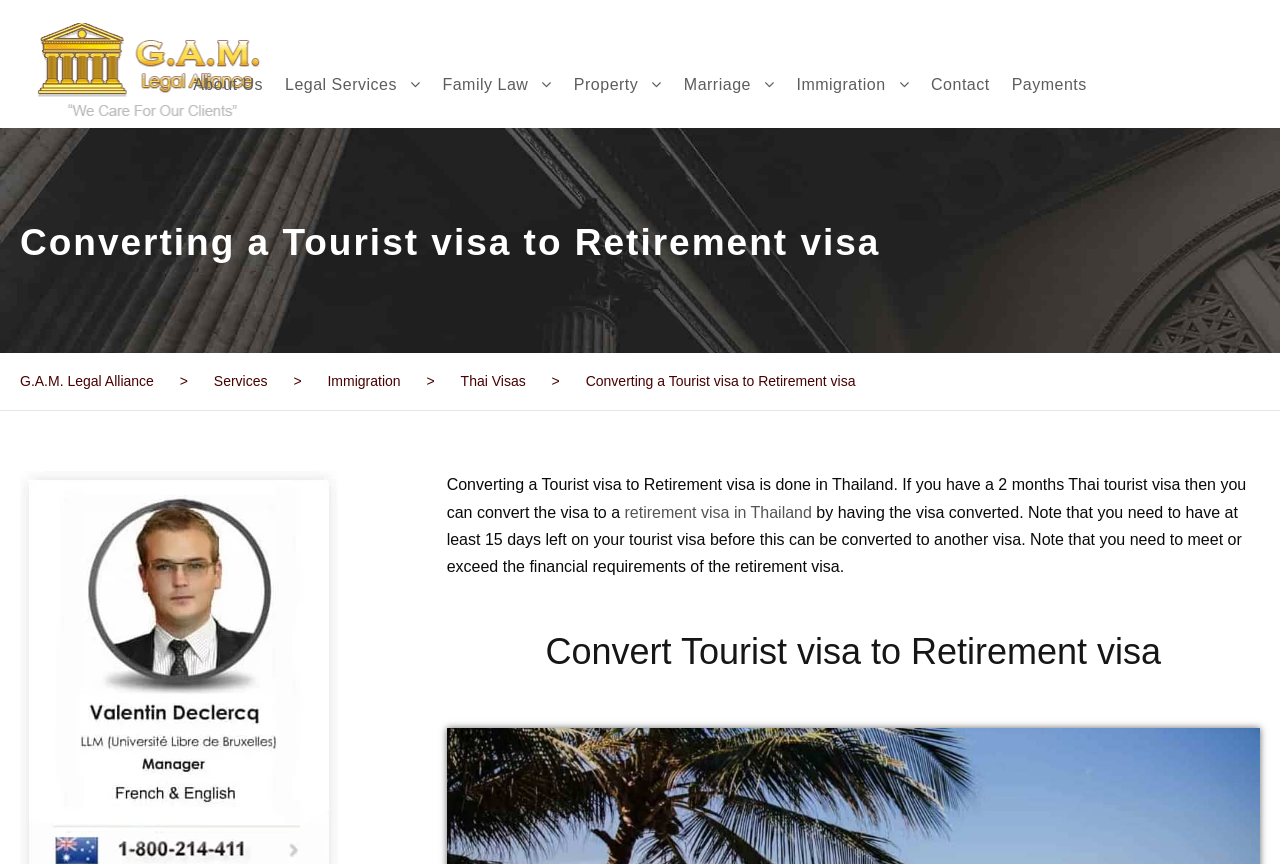Explain the contents of the webpage comprehensively.

The webpage is about converting a tourist visa to a retirement visa in Thailand, specifically discussing the process and cost. At the top left corner, there is a logo of G.A.M. Legal Alliance, accompanied by a navigation menu with links to various sections, including "About Us", "Legal Services", "Family Law", "Property", "Marriage", "Immigration", "Contact", and "Payments". 

Below the navigation menu, there is a main heading "Converting a Tourist visa to Retirement visa" in a prominent position. Underneath, there are links to related services, including "G.A.M. Legal Alliance", "Services", "Immigration", "Thai Visas", and the current page "Converting a Tourist visa to Retirement visa". 

The main content of the webpage starts with a paragraph explaining the process of converting a tourist visa to a retirement visa in Thailand. The text mentions the requirement of having at least 15 days left on the tourist visa and meeting the financial requirements of the retirement visa. There is also a link to "retirement visa in Thailand" within the paragraph. 

Further down, there is a subheading "Convert Tourist visa to Retirement visa" that likely introduces more detailed information about the conversion process.